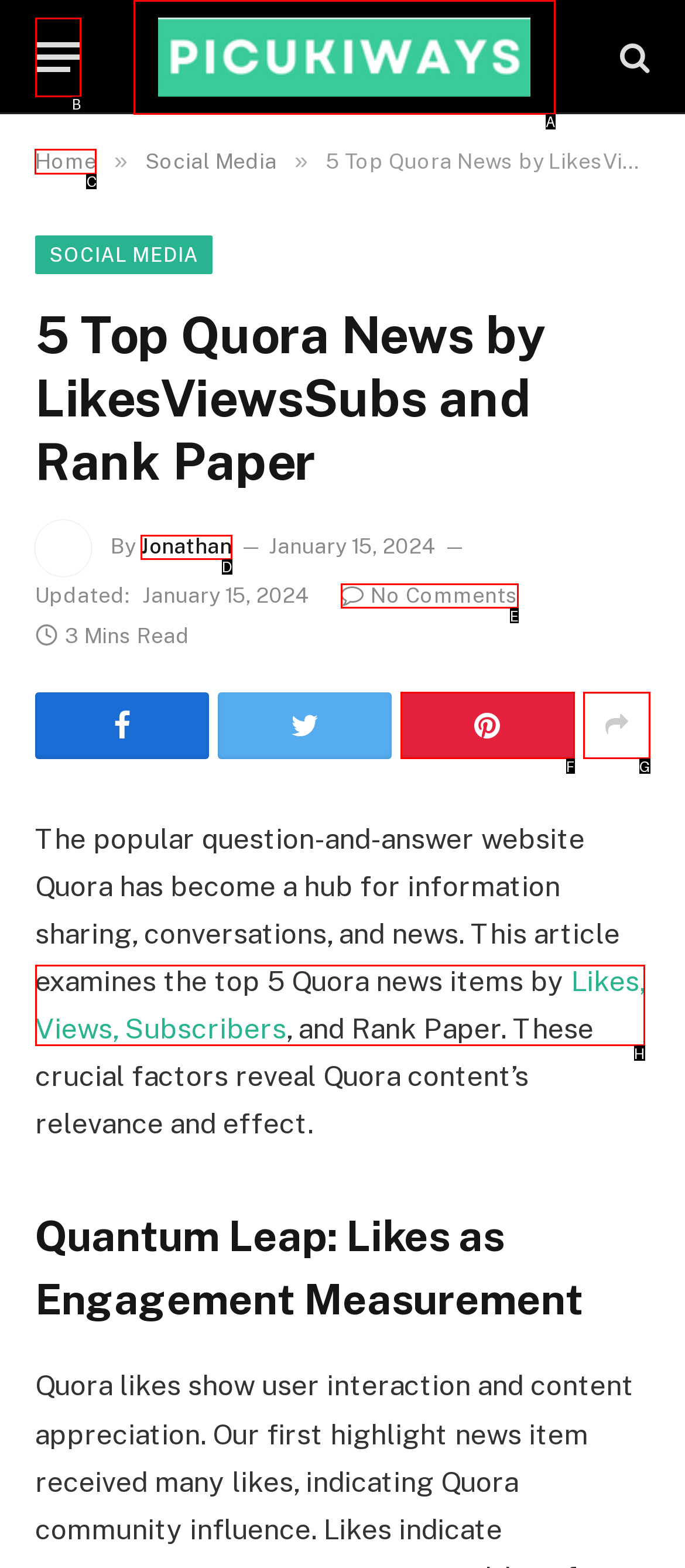To execute the task: Go to the Home page, which one of the highlighted HTML elements should be clicked? Answer with the option's letter from the choices provided.

C